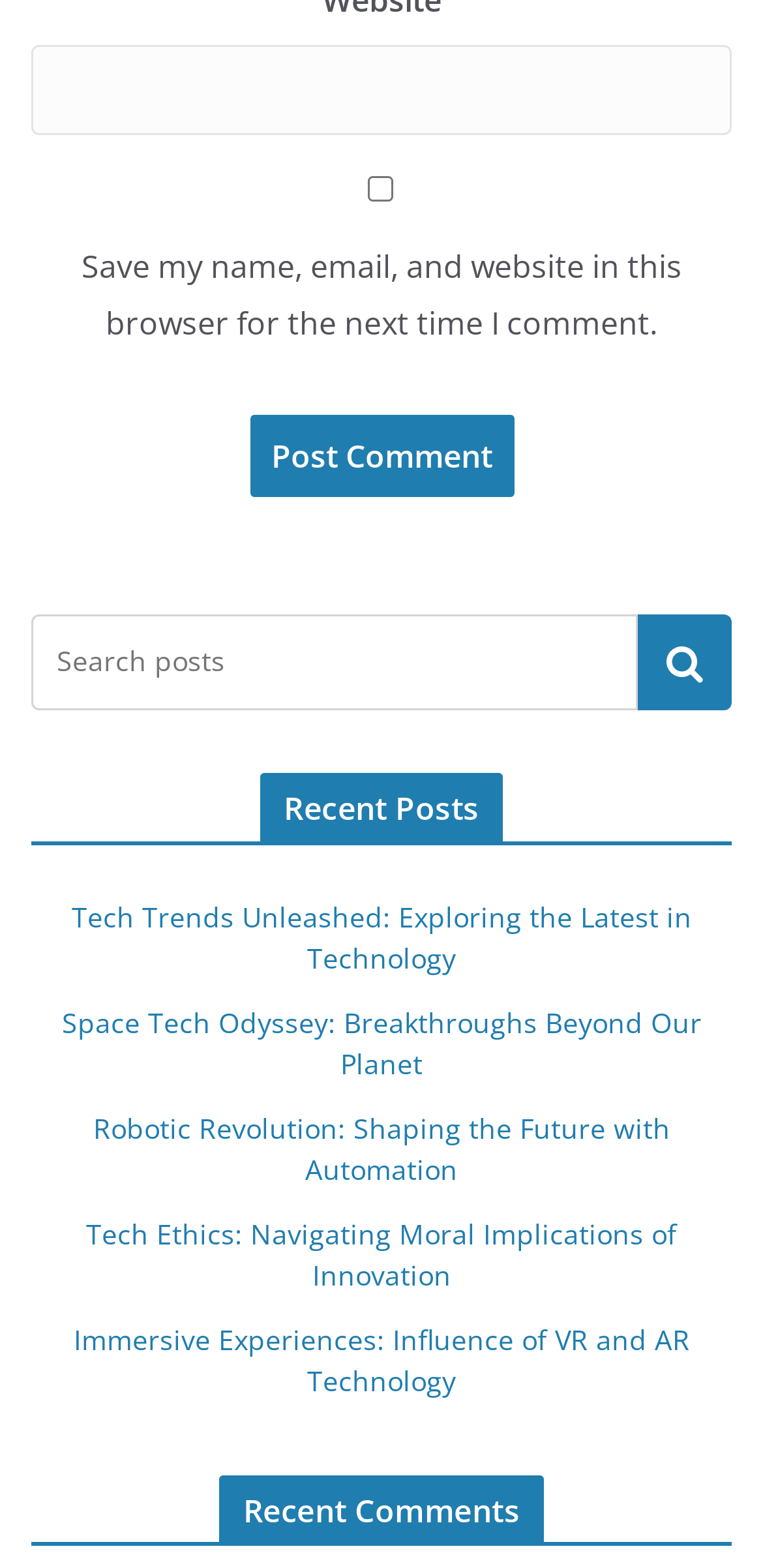Respond to the following question using a concise word or phrase: 
What is the last recent comment section heading?

Recent Comments